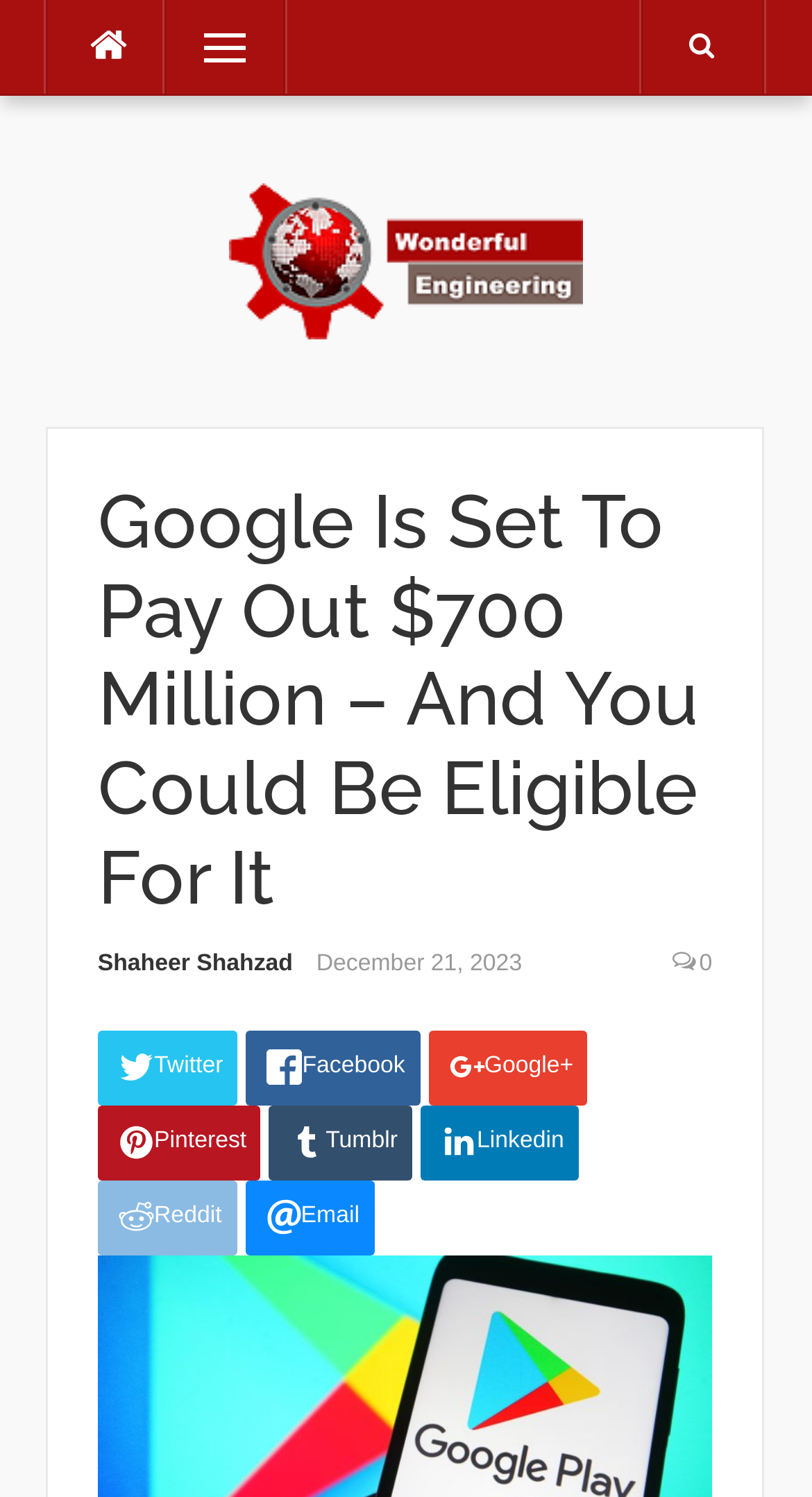Provide a brief response to the question below using one word or phrase:
What is the name of the website?

Wonderful Engineering